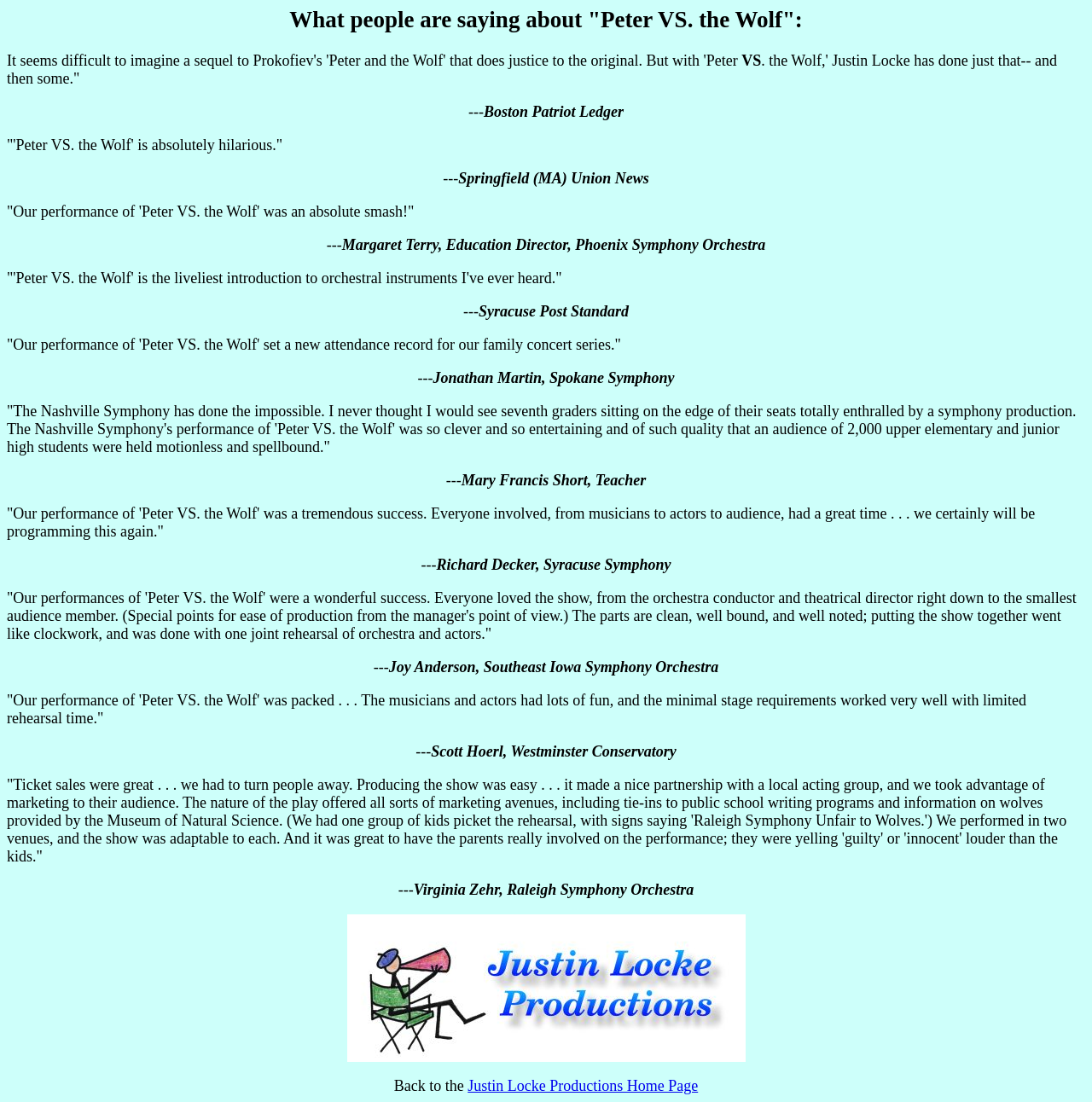What is the link at the bottom of the webpage?
Using the image as a reference, give an elaborate response to the question.

I looked at the link element at the bottom of the webpage and found that it points to the 'Justin Locke Productions Home Page'.